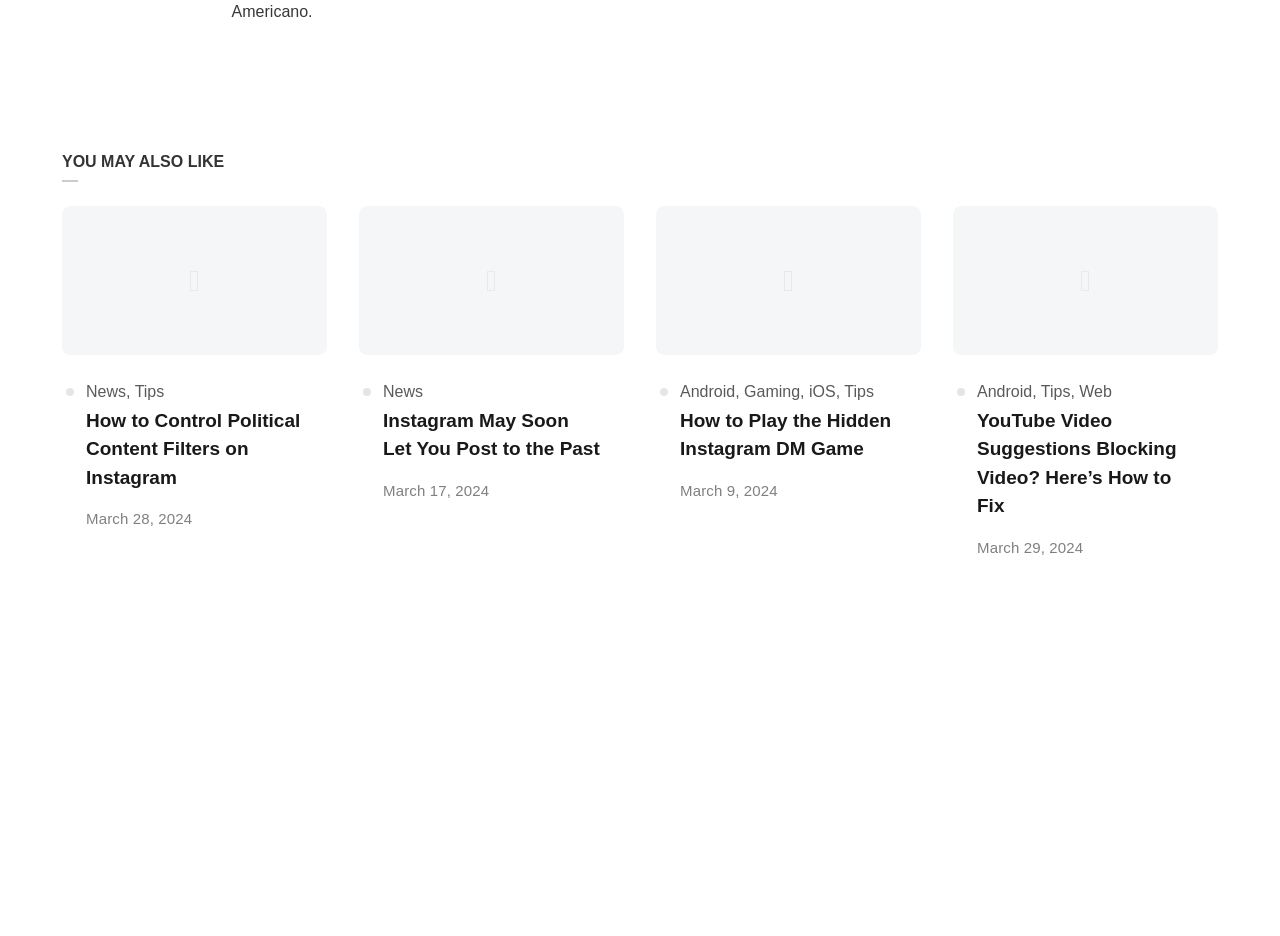Determine the bounding box coordinates of the target area to click to execute the following instruction: "Read the article 'How to Control Political Content Filters on Instagram'."

[0.067, 0.434, 0.237, 0.526]